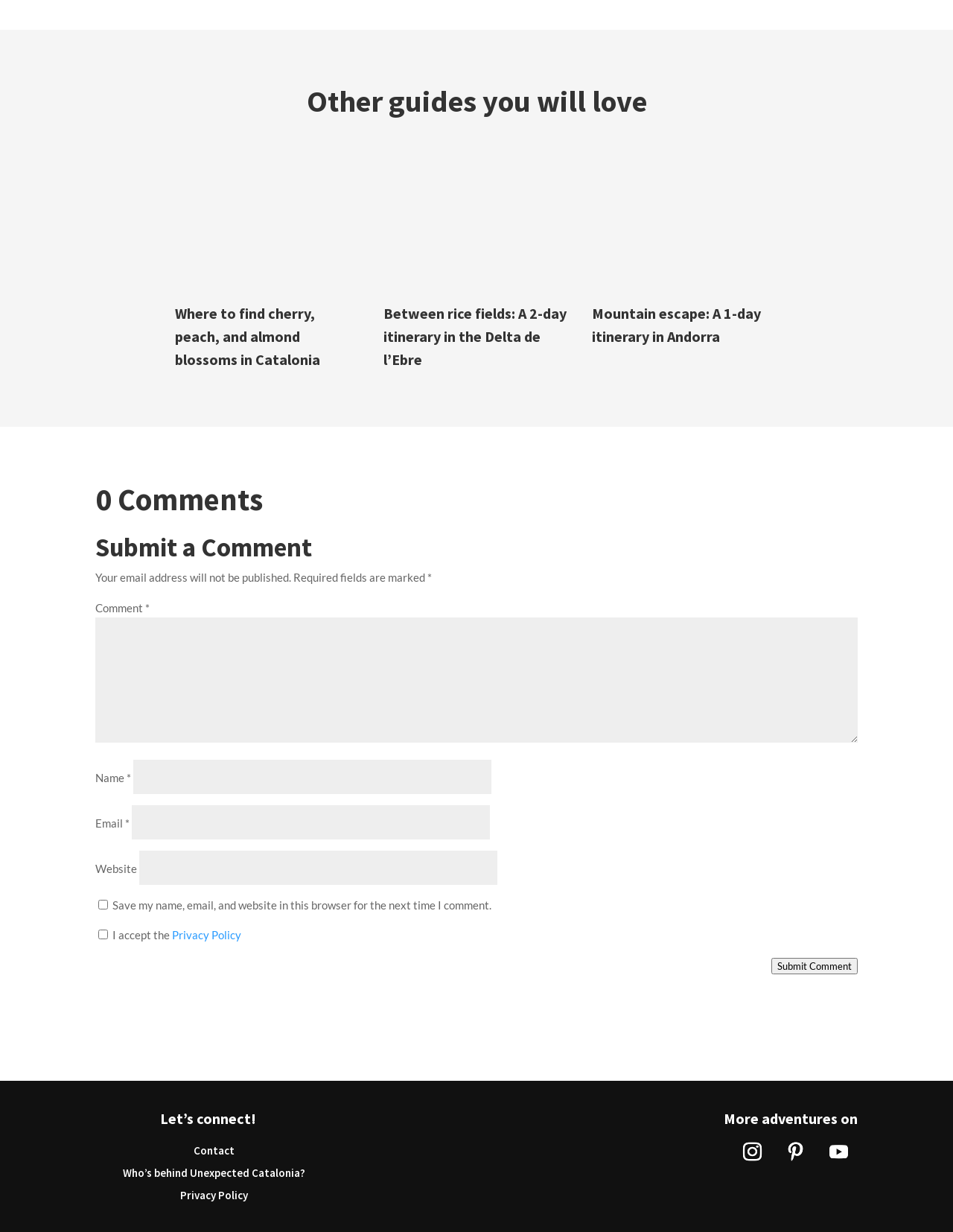Identify the bounding box for the described UI element: "alt="Estanys Forcats in Andorra"".

[0.621, 0.226, 0.816, 0.237]